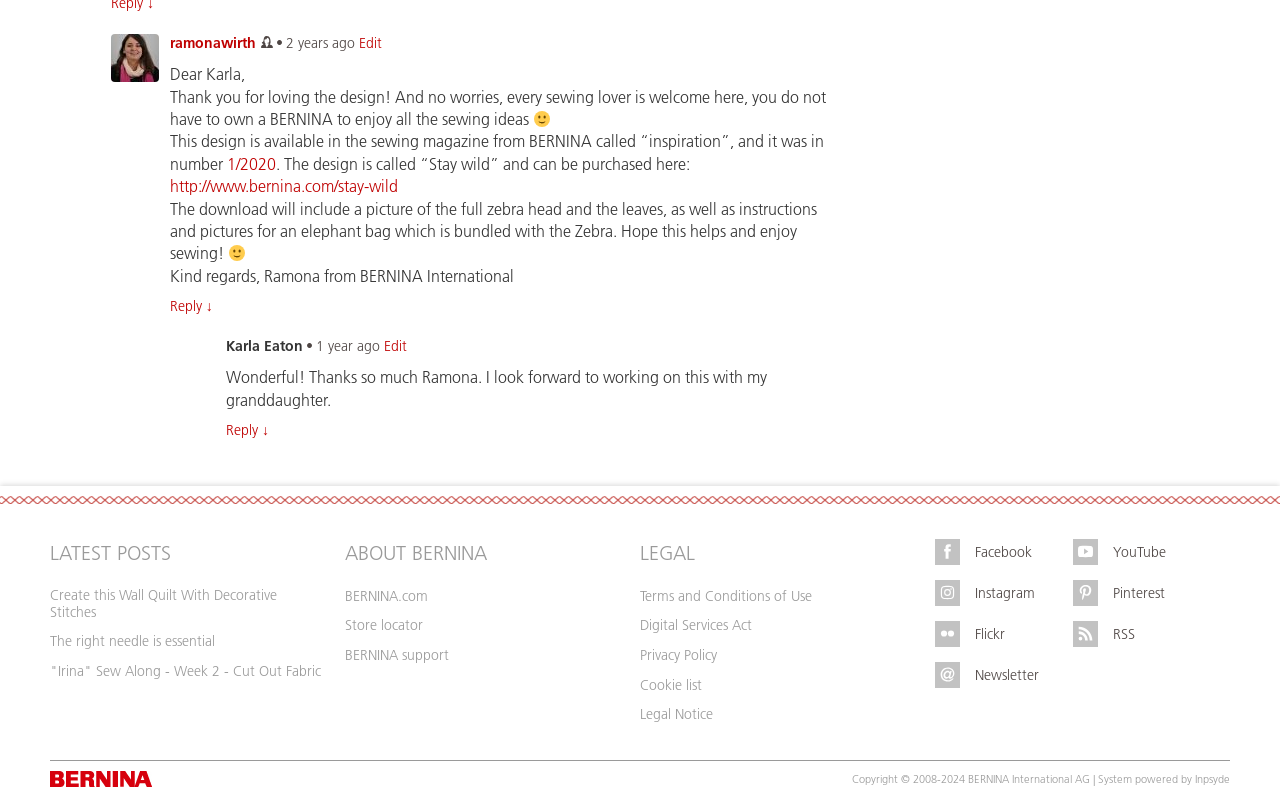Identify the bounding box coordinates of the region I need to click to complete this instruction: "Click the 'HOME' link".

None